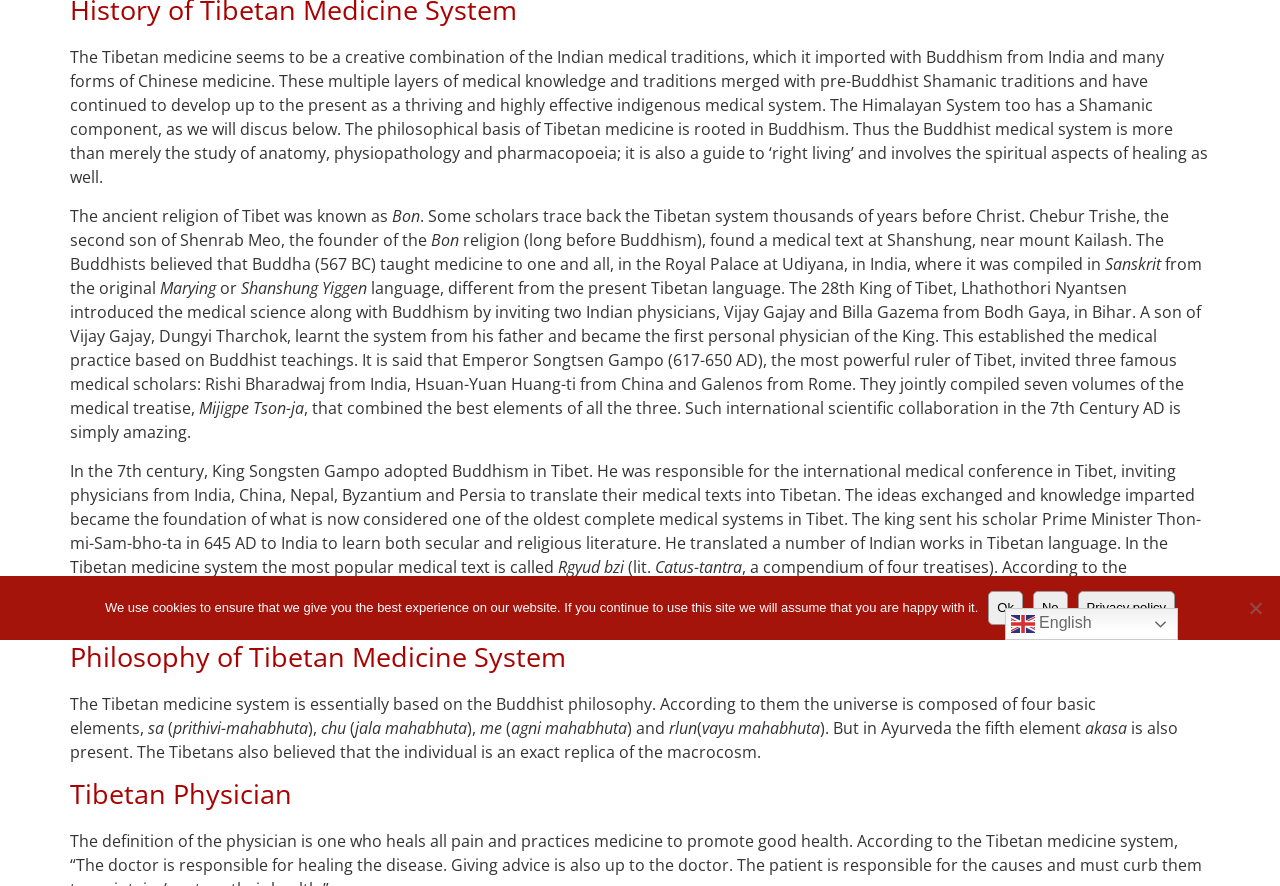Locate the UI element that matches the description aria-describedby="comp-kdbx4mqx-play-button-description" aria-label="play backward" in the webpage screenshot. Return the bounding box coordinates in the format (top-left x, top-left y, bottom-right x, bottom-right y), with values ranging from 0 to 1.

None